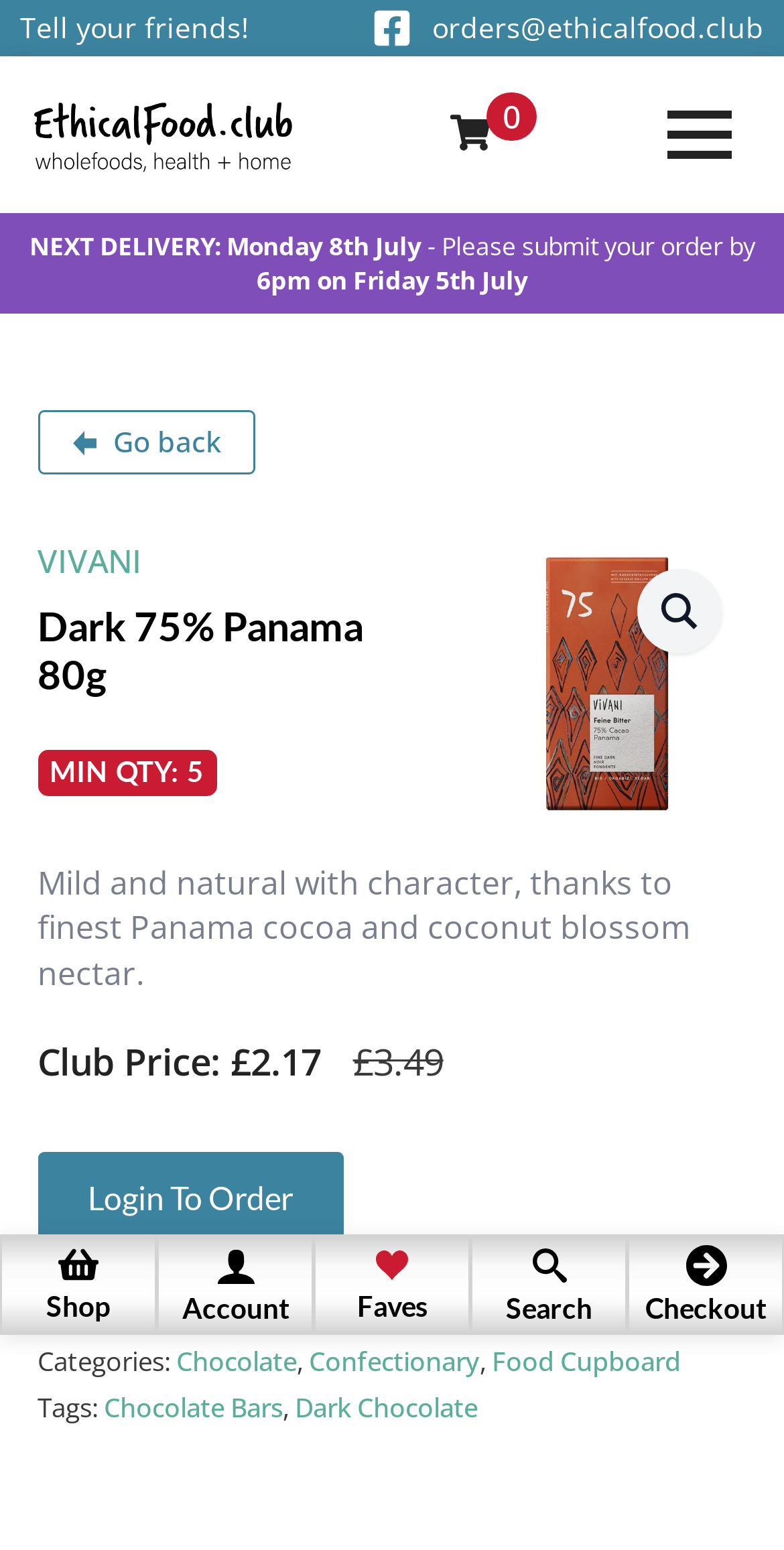Please determine the bounding box coordinates of the element's region to click in order to carry out the following instruction: "Login to order". The coordinates should be four float numbers between 0 and 1, i.e., [left, top, right, bottom].

[0.048, 0.743, 0.437, 0.803]